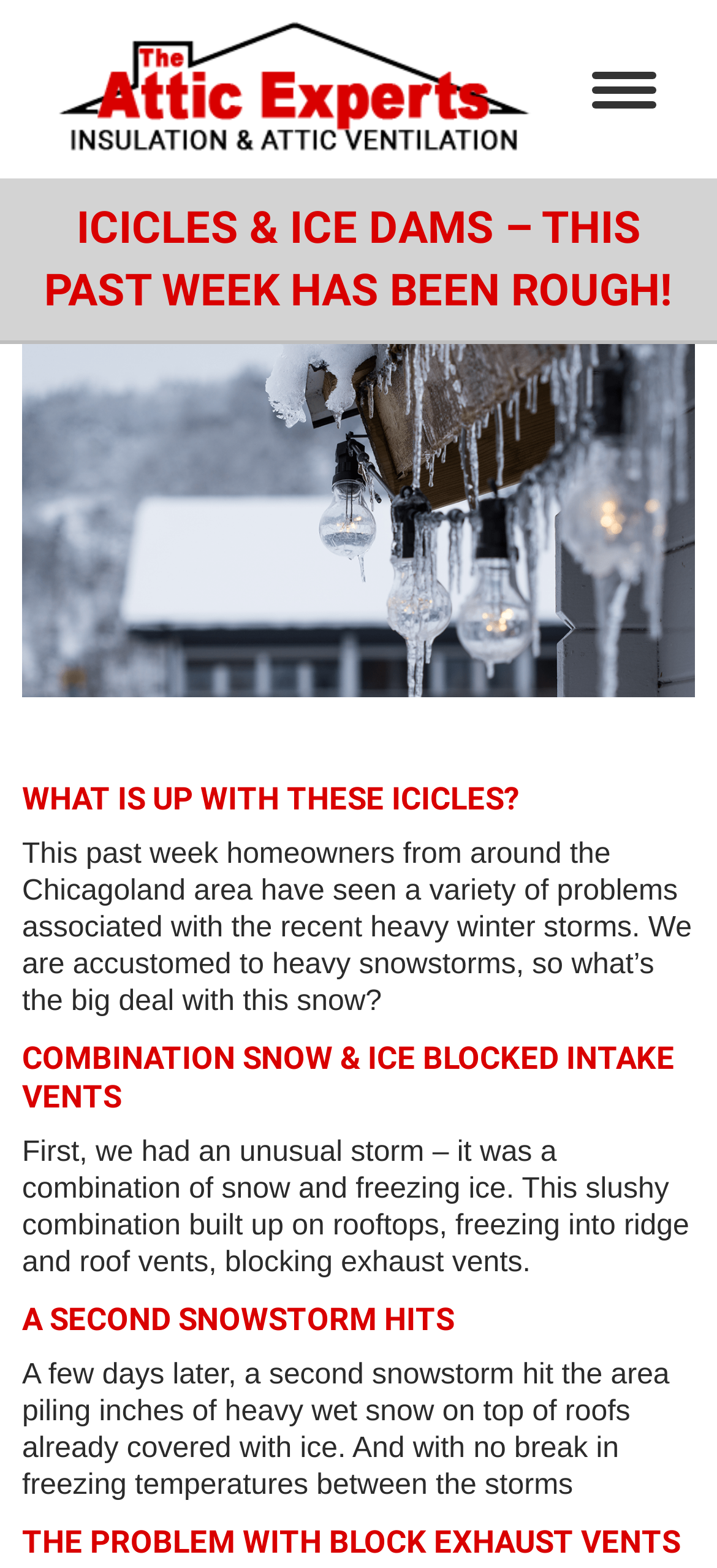Carefully examine the image and provide an in-depth answer to the question: What is the result of blocked exhaust vents?

The webpage explains that the blocking of exhaust vents by snow and ice led to the formation of icicles and ice dams, which have been a problem for many homeowners.